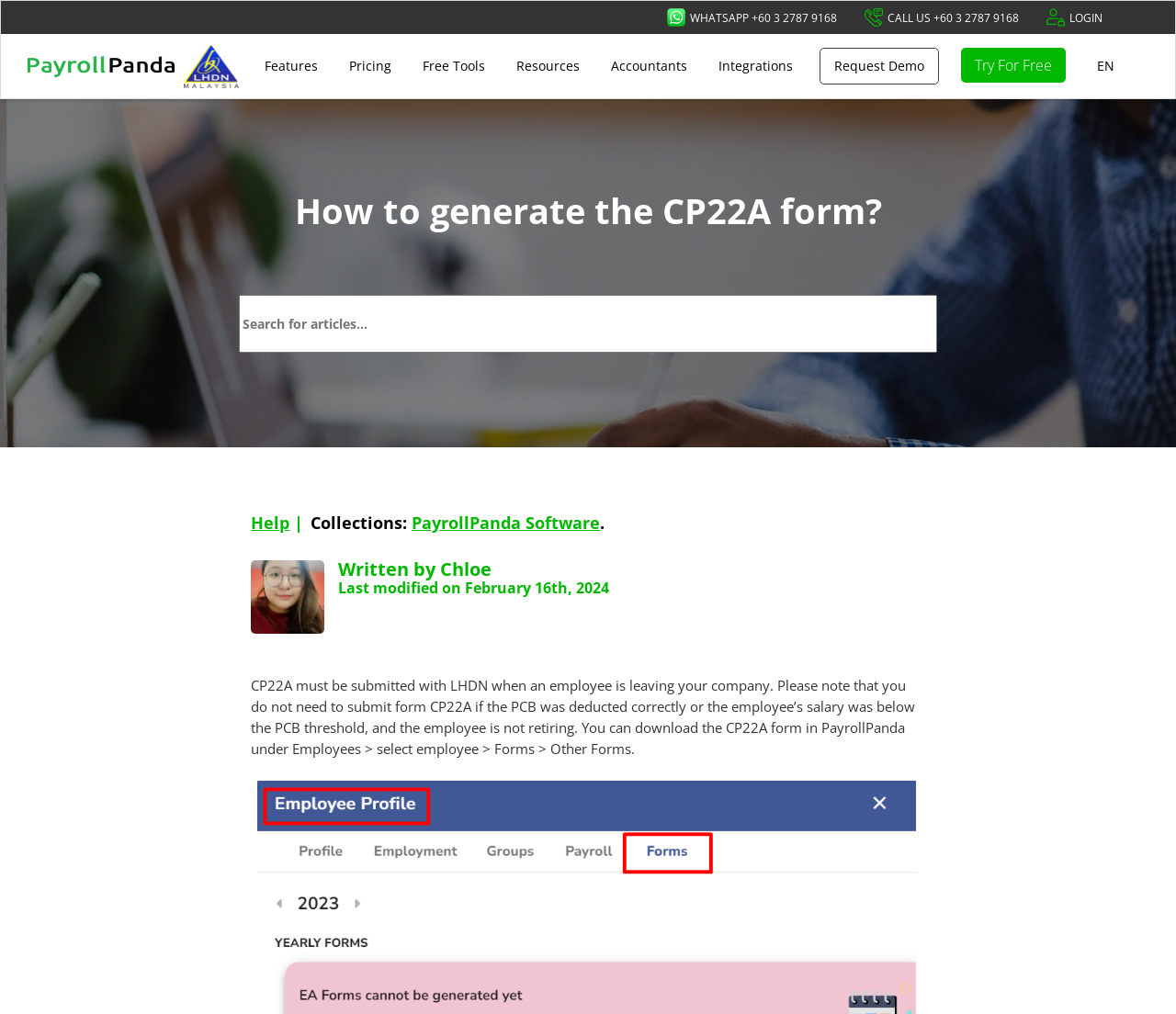What is the phone number to call for assistance?
Using the information from the image, answer the question thoroughly.

I found the phone number by looking at the top navigation bar, where there are three links: 'WHATSAPP +60 3 2787 9168', 'CALL US +60 3 2787 9168', and 'LOGIN'. The phone number is explicitly stated in the 'CALL US' link.